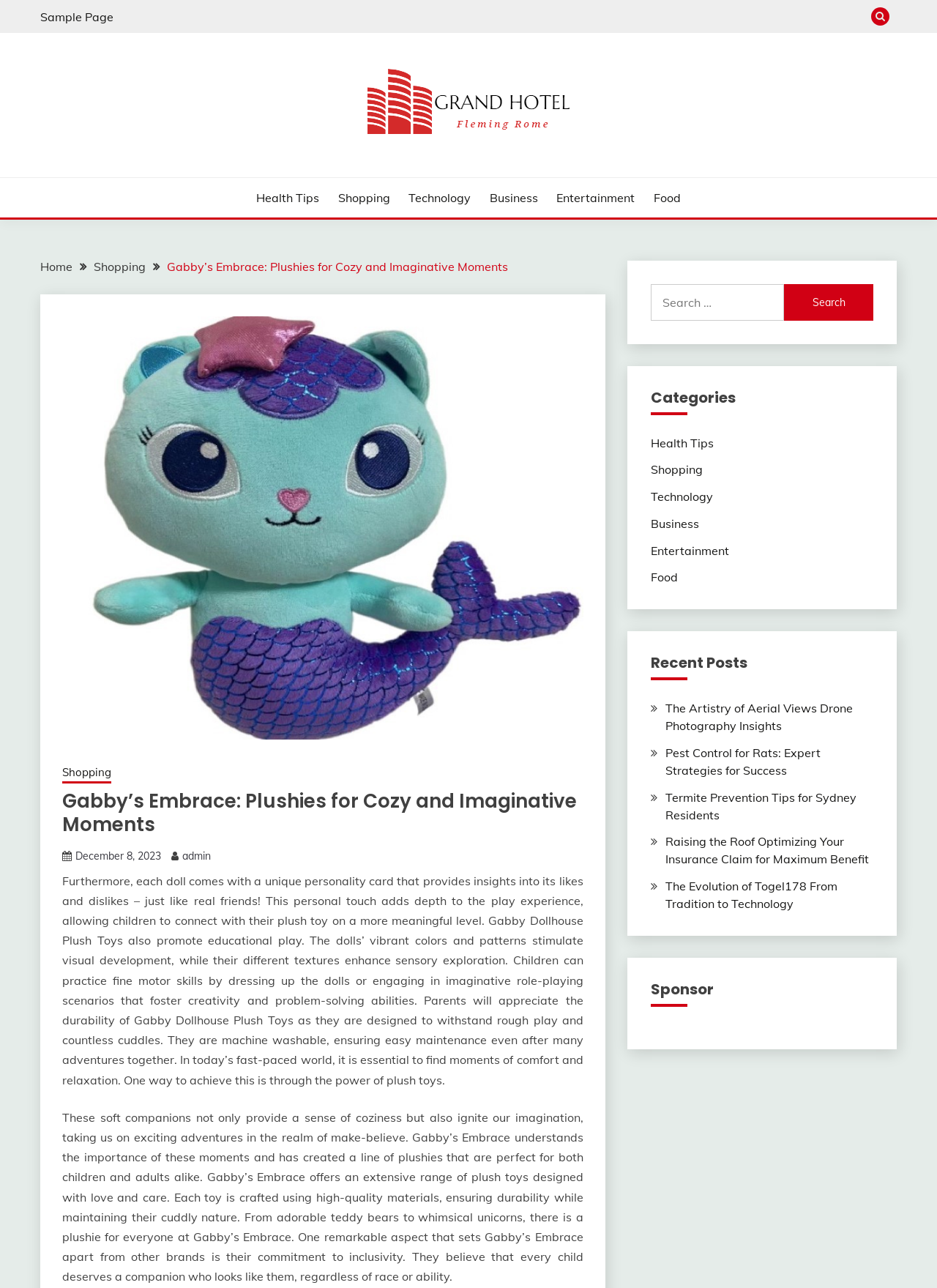Locate the bounding box coordinates of the clickable part needed for the task: "Visit the Investing In Gold webpage".

None